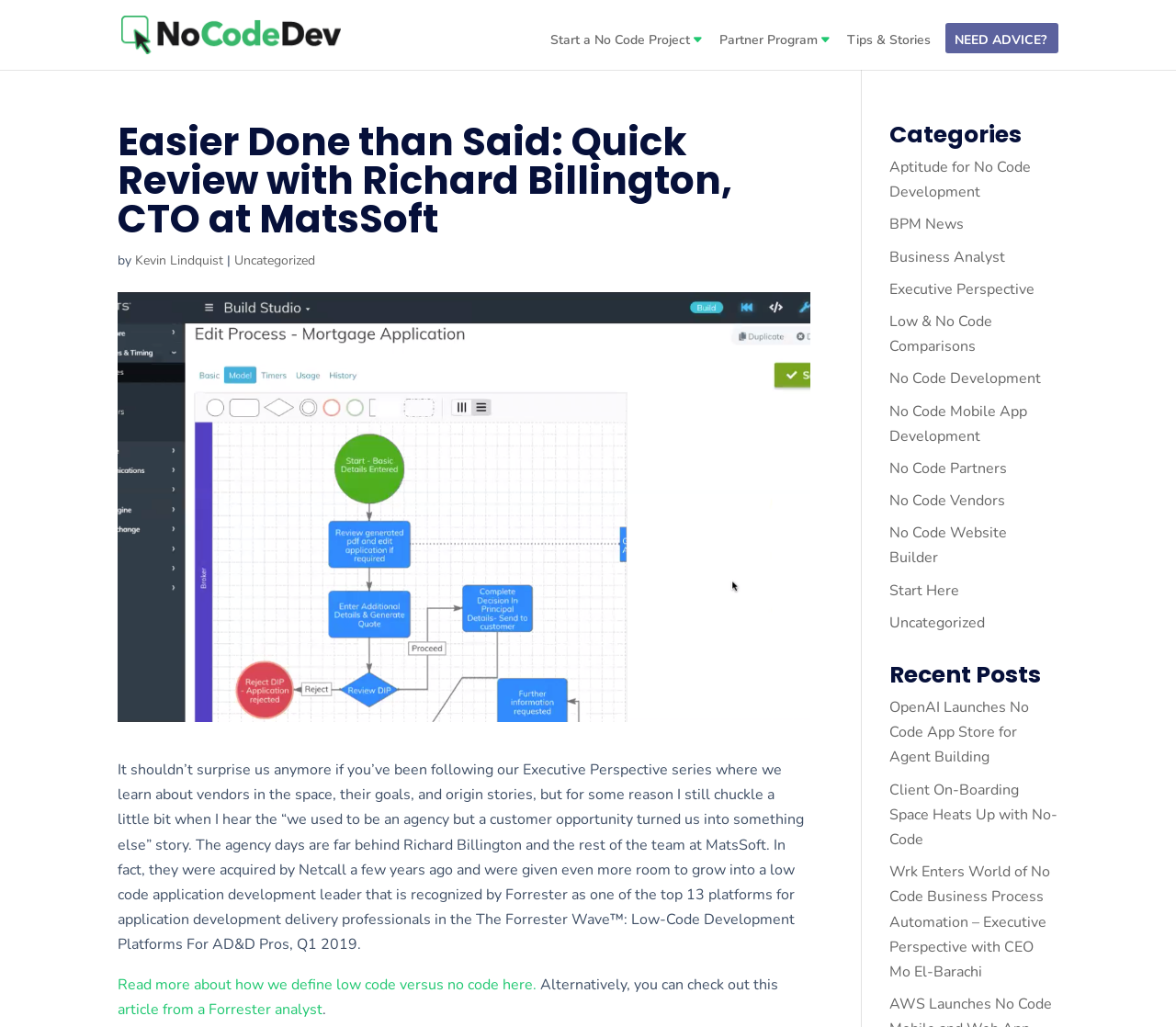Specify the bounding box coordinates of the element's region that should be clicked to achieve the following instruction: "Read more about how we define low code versus no code". The bounding box coordinates consist of four float numbers between 0 and 1, in the format [left, top, right, bottom].

[0.1, 0.949, 0.456, 0.968]